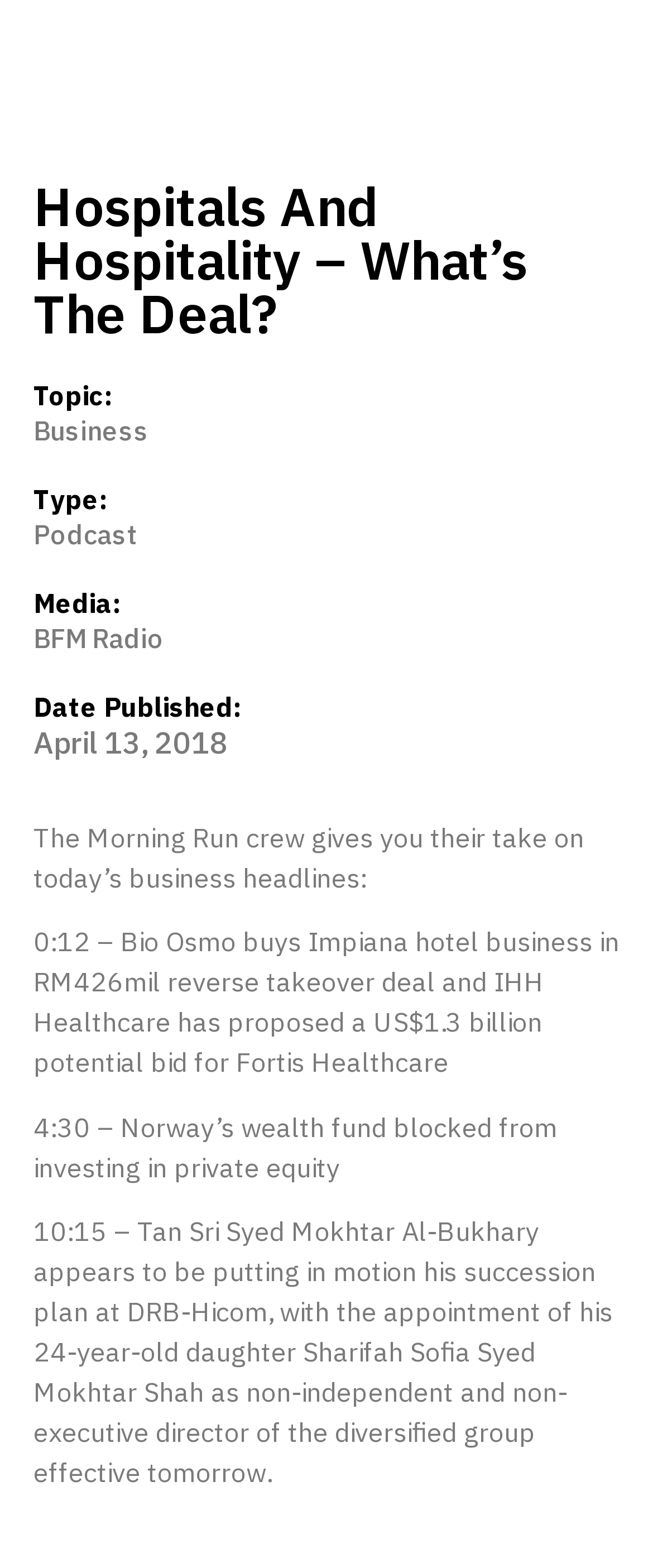Using the information shown in the image, answer the question with as much detail as possible: What is the topic of this podcast?

I determined the topic by looking at the 'Topic:' label and its corresponding link 'Business'.